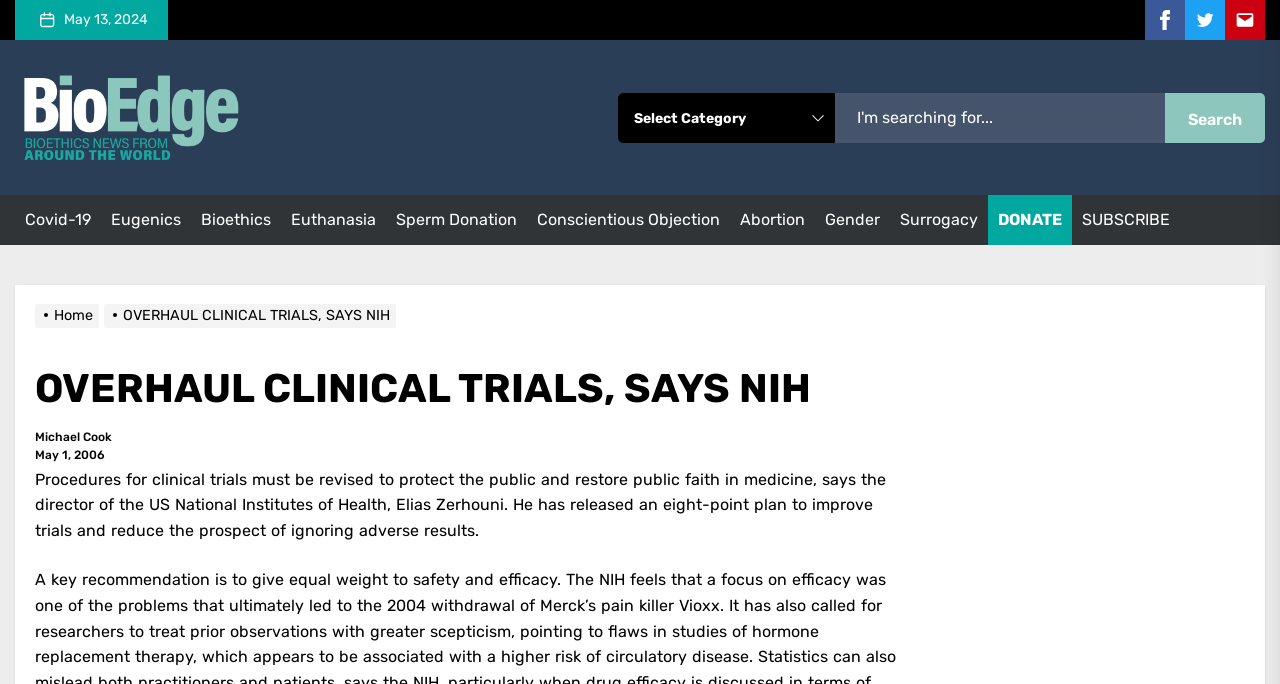Create an elaborate caption for the webpage.

The webpage appears to be an article from BioEdge, a bioethics news website. At the top left, there is a date "May 13, 2024" and a series of social media links to Facebook, Twitter, and Email on the top right. Below the date, there is a logo of BioEdge, which is also a link, accompanied by a heading "BioEdge" and a tagline "Bioethics news from around the world".

On the right side of the logo, there is a search bar with a combobox, a textbox, and a search button. Below the search bar, there is a horizontal navigation menu with 11 links to various topics, including Covid-19, Eugenics, Bioethics, and Abortion.

Below the navigation menu, there is a breadcrumbs navigation menu with three links, including "Home" and the title of the current article "OVERHAUL CLINICAL TRIALS, SAYS NIH". The main content of the article is headed by a large heading "OVERHAUL CLINICAL TRIALS, SAYS NIH" and includes a byline "Michael Cook" and a publication date "May 1, 2006". The article text describes the director of the US National Institutes of Health's eight-point plan to improve clinical trials and restore public faith in medicine.